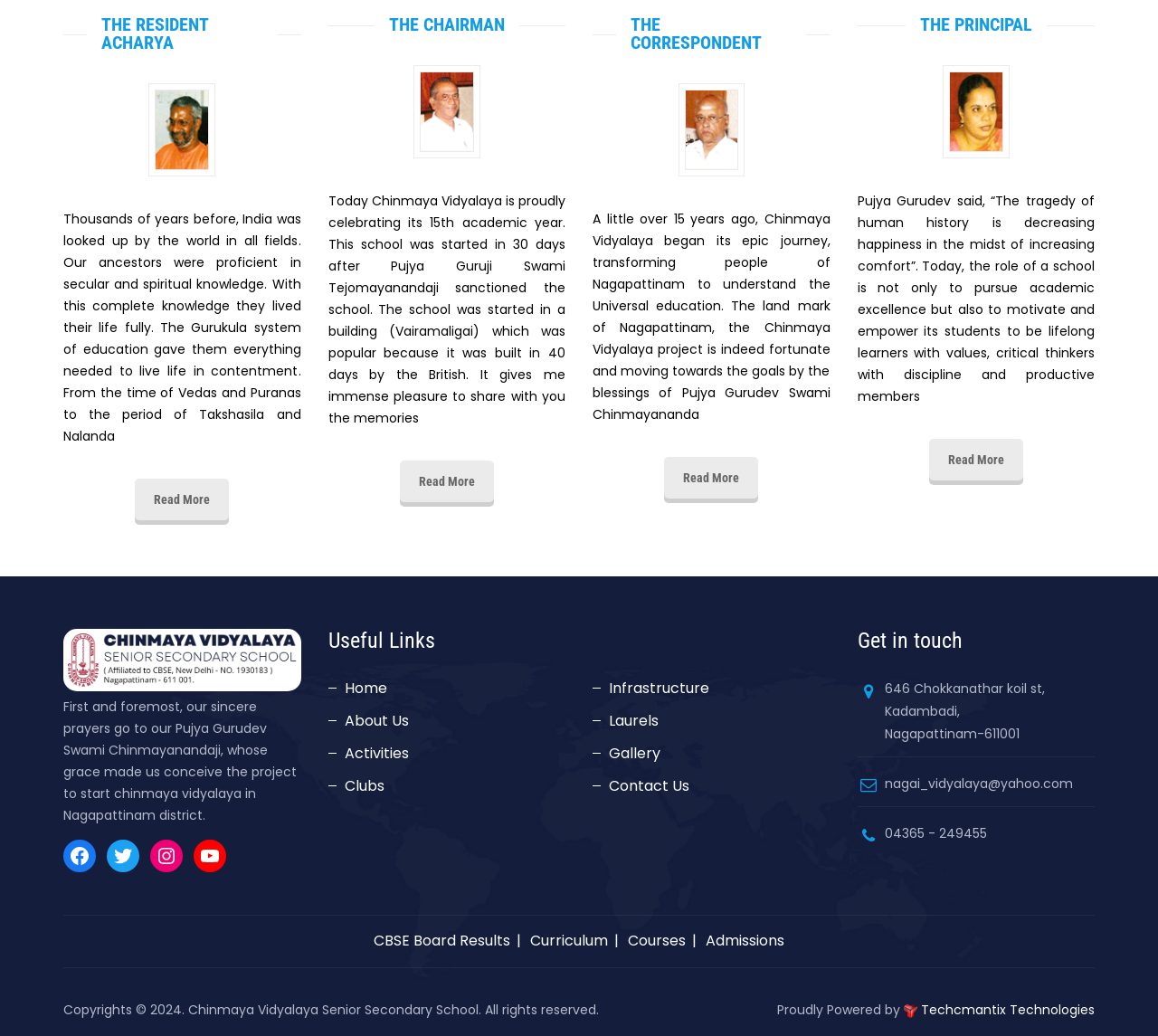Refer to the element description Techcmantix Technologies and identify the corresponding bounding box in the screenshot. Format the coordinates as (top-left x, top-left y, bottom-right x, bottom-right y) with values in the range of 0 to 1.

[0.795, 0.966, 0.945, 0.983]